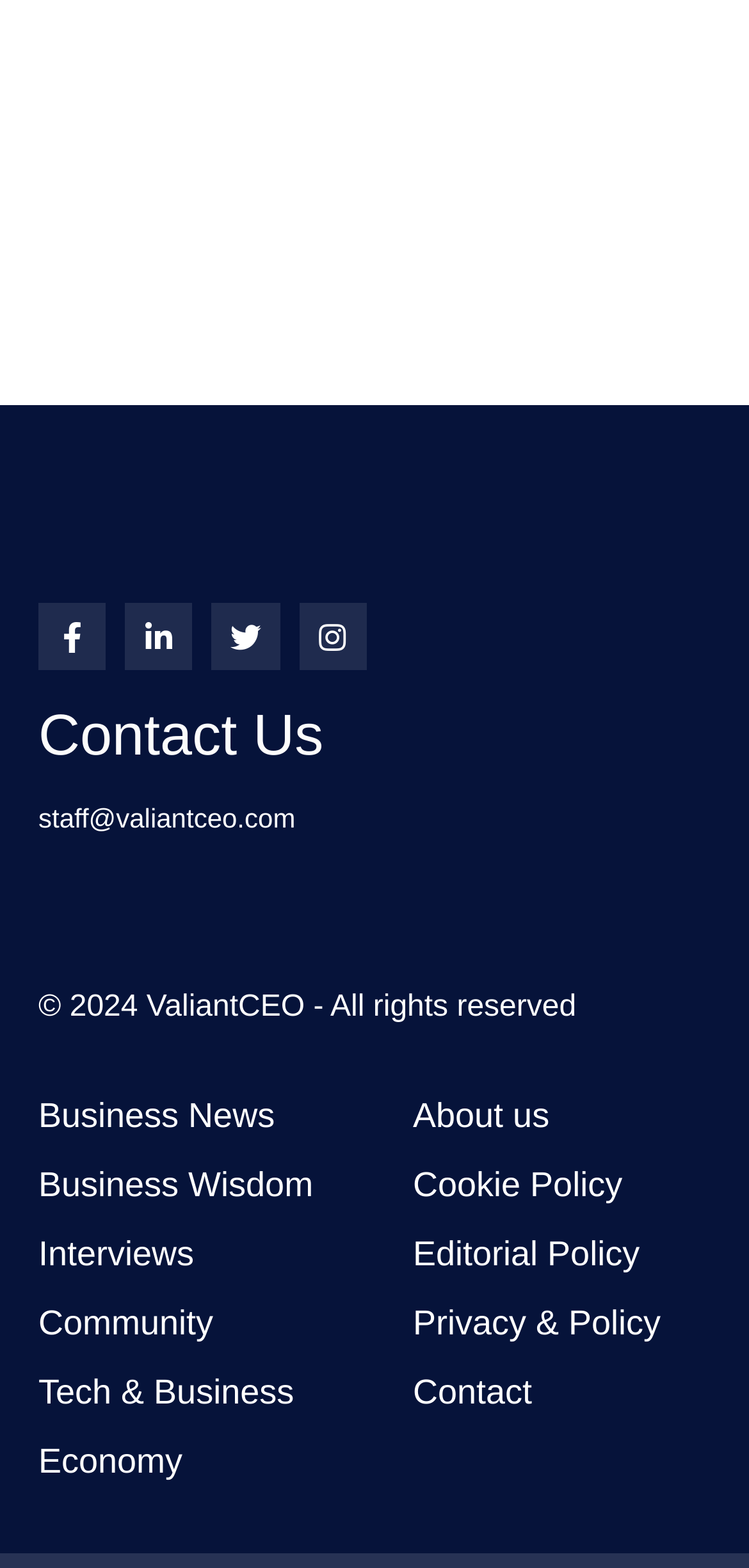Specify the bounding box coordinates of the element's region that should be clicked to achieve the following instruction: "Contact us via email". The bounding box coordinates consist of four float numbers between 0 and 1, in the format [left, top, right, bottom].

[0.051, 0.512, 0.394, 0.532]